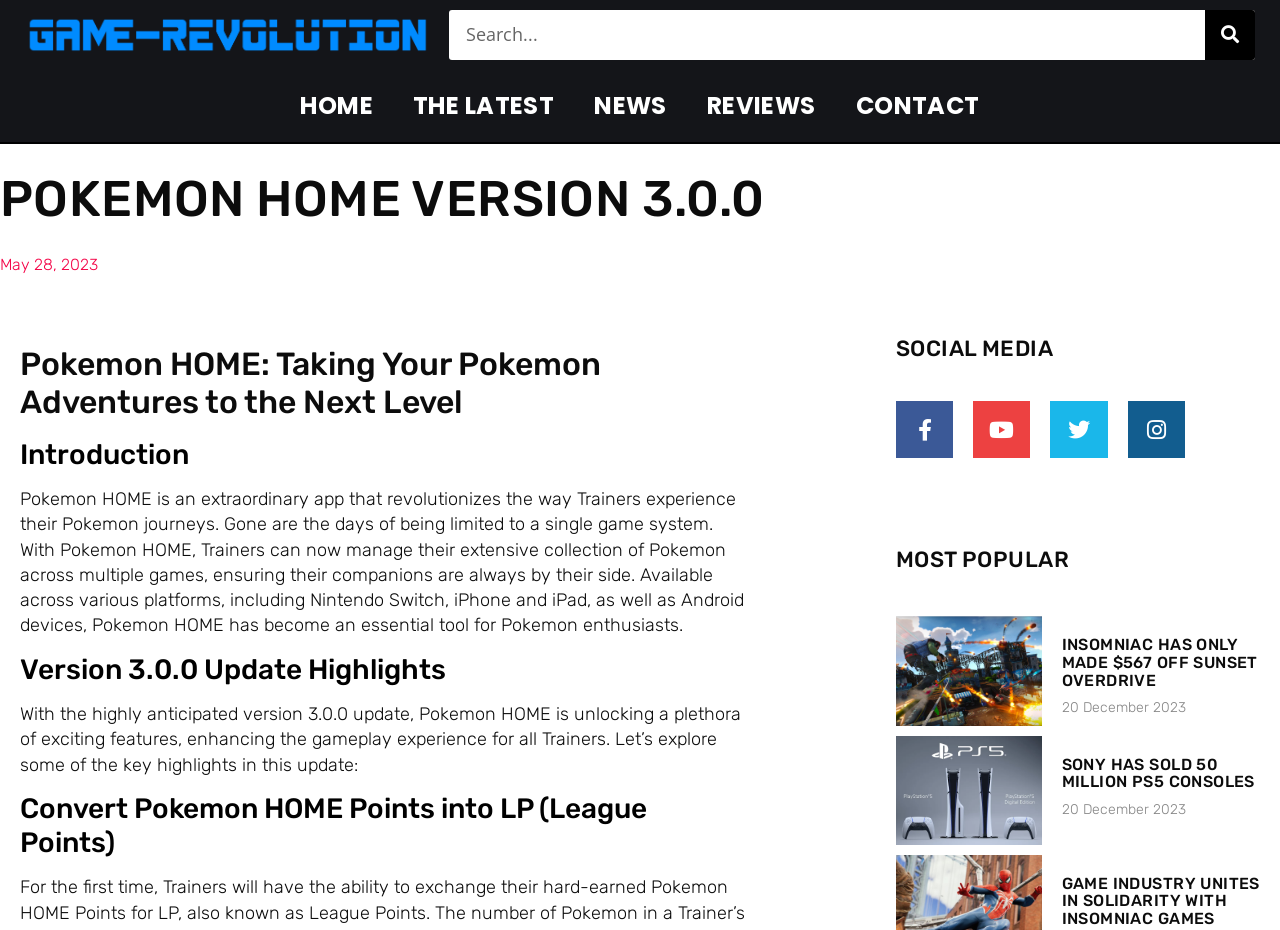Can you look at the image and give a comprehensive answer to the question:
What platforms is Pokemon HOME available on?

The platforms can be found in the StaticText 'Available across various platforms, including Nintendo Switch, iPhone and iPad, as well as Android devices, Pokemon HOME has become an essential tool for Pokemon enthusiasts.'